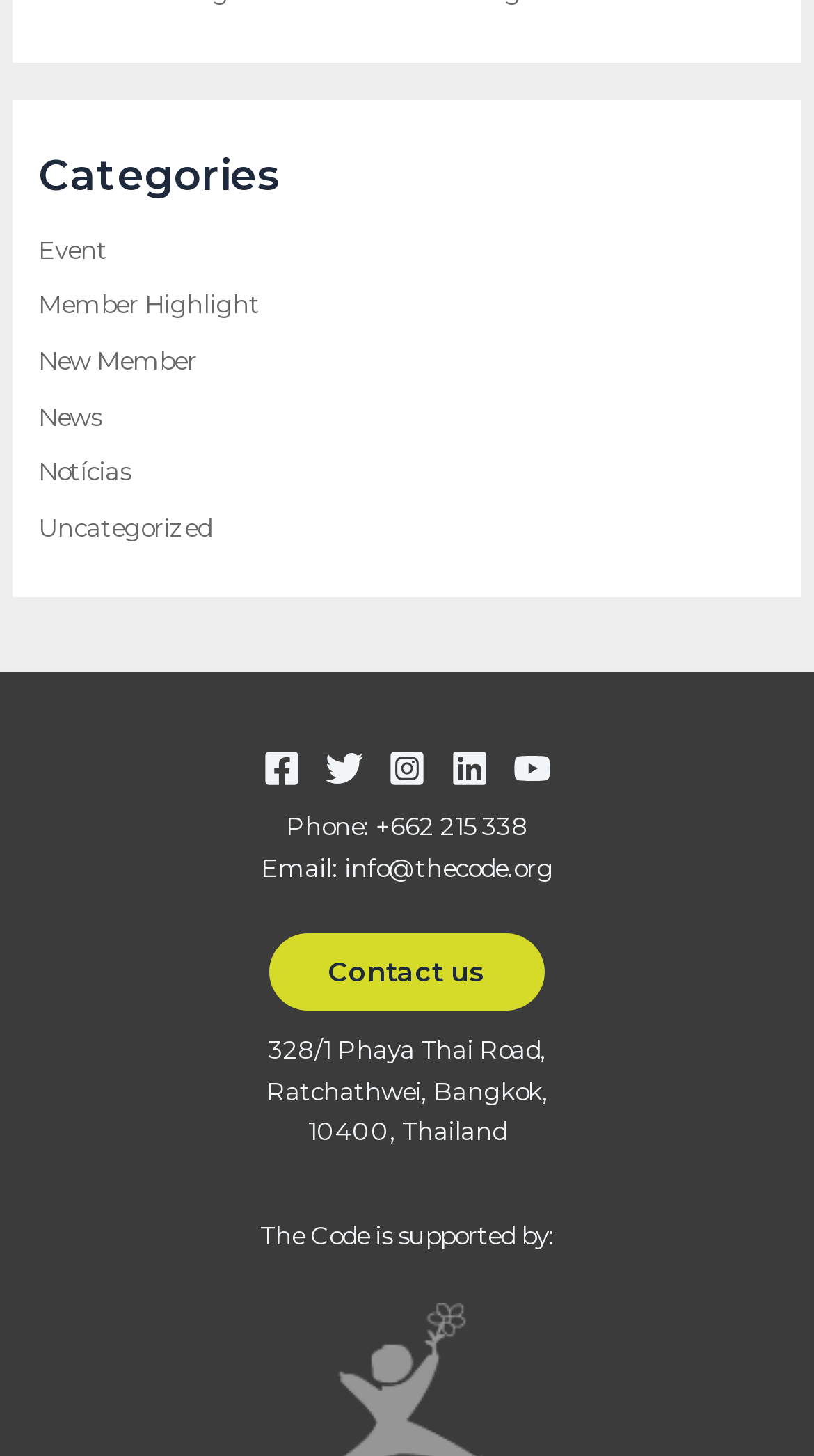What is the address listed on the webpage?
Based on the image, provide a one-word or brief-phrase response.

328/1 Phaya Thai Road, etc.